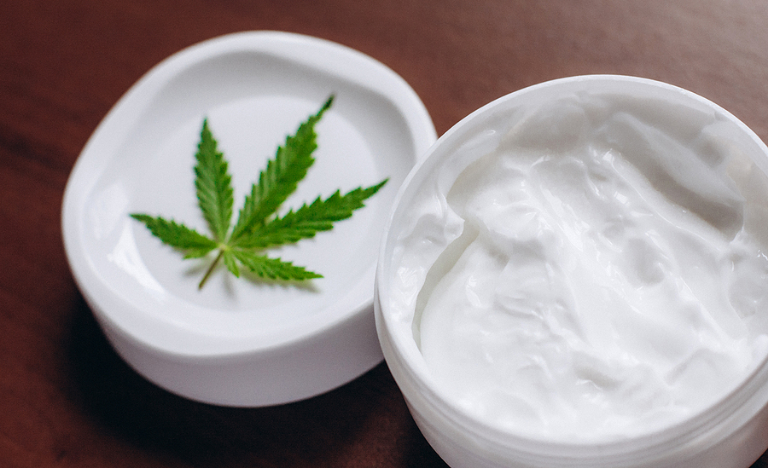Can you look at the image and give a comprehensive answer to the question:
What is the purpose of the CBD moisturizer?

The caption states that the product is 'aimed at soothing and nourishing the skin', suggesting that its purpose is to provide skincare benefits.